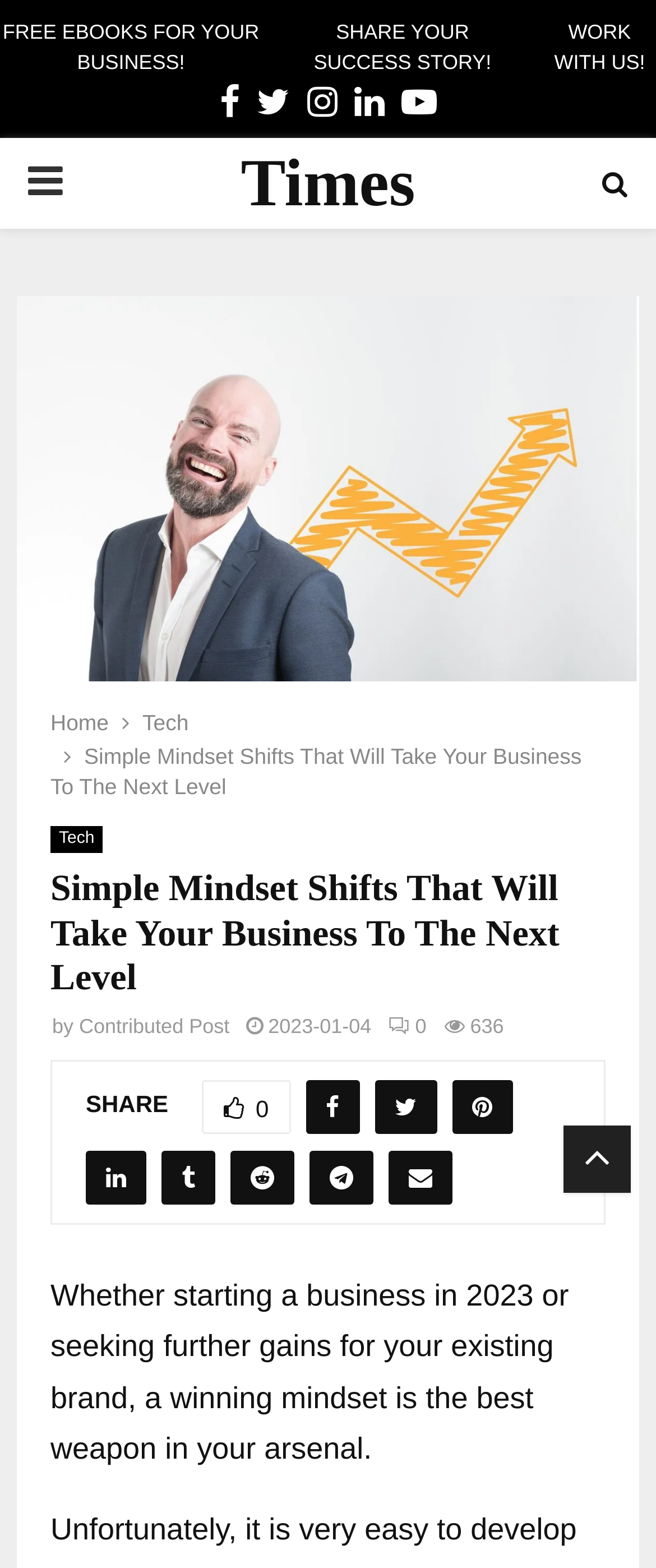Determine the bounding box coordinates of the region I should click to achieve the following instruction: "Open 'WORK WITH US!' page". Ensure the bounding box coordinates are four float numbers between 0 and 1, i.e., [left, top, right, bottom].

[0.828, 0.011, 1.0, 0.049]